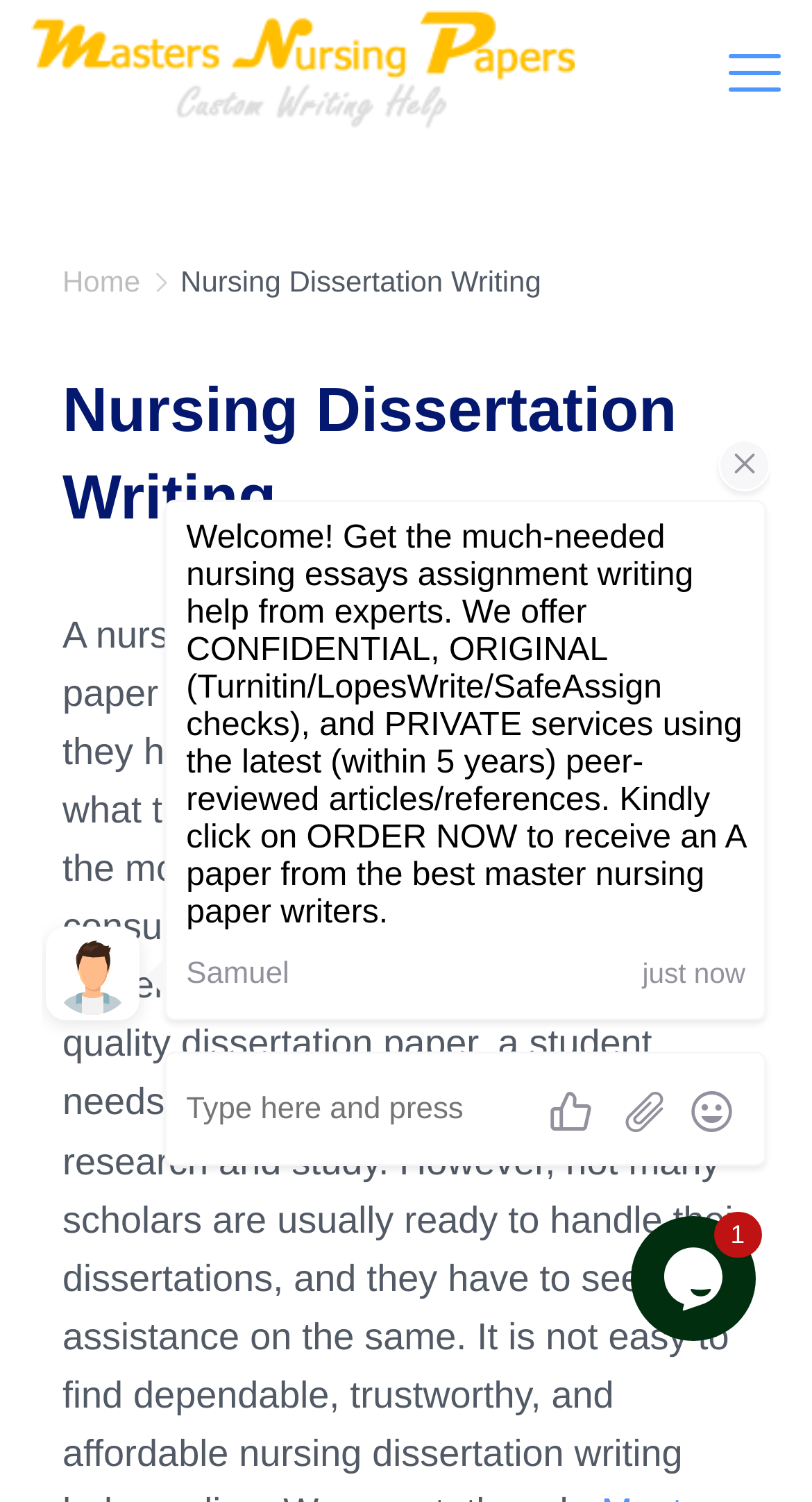Extract the bounding box coordinates for the HTML element that matches this description: "parent_node: Masters Nursing Papers". The coordinates should be four float numbers between 0 and 1, i.e., [left, top, right, bottom].

[0.038, 0.006, 0.708, 0.091]